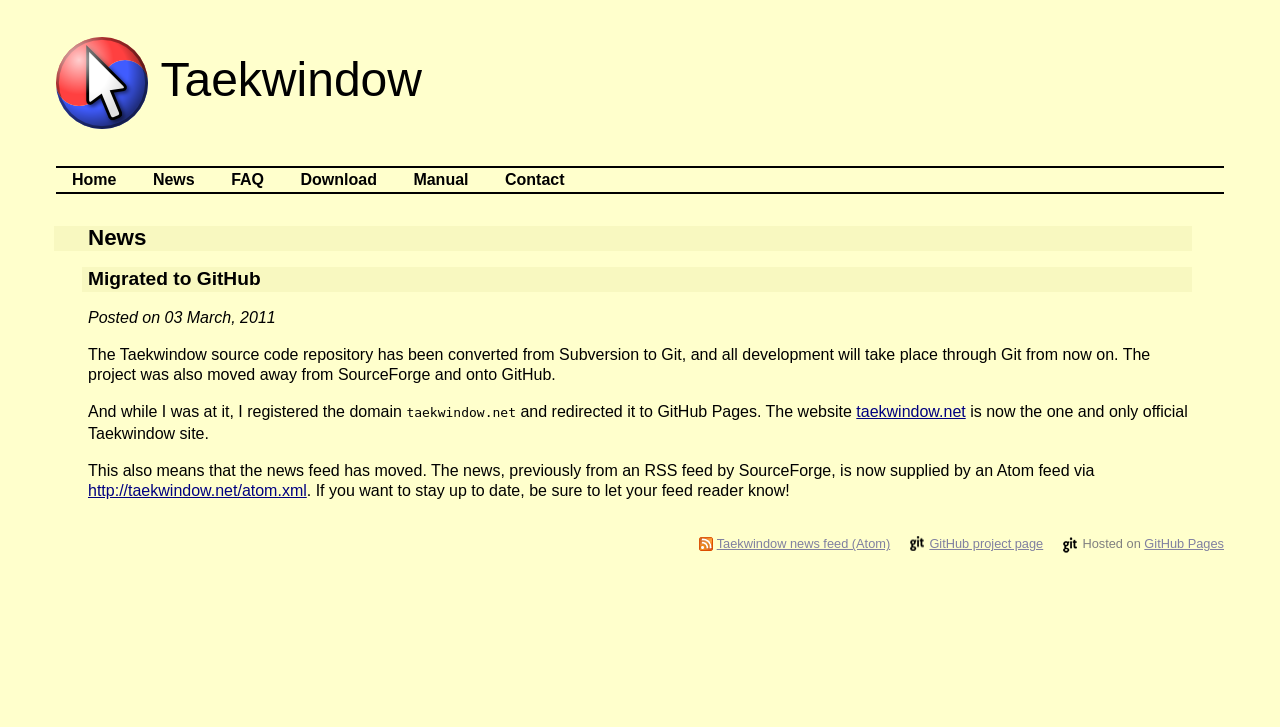Can you specify the bounding box coordinates of the area that needs to be clicked to fulfill the following instruction: "go to home page"?

[0.044, 0.231, 0.103, 0.263]